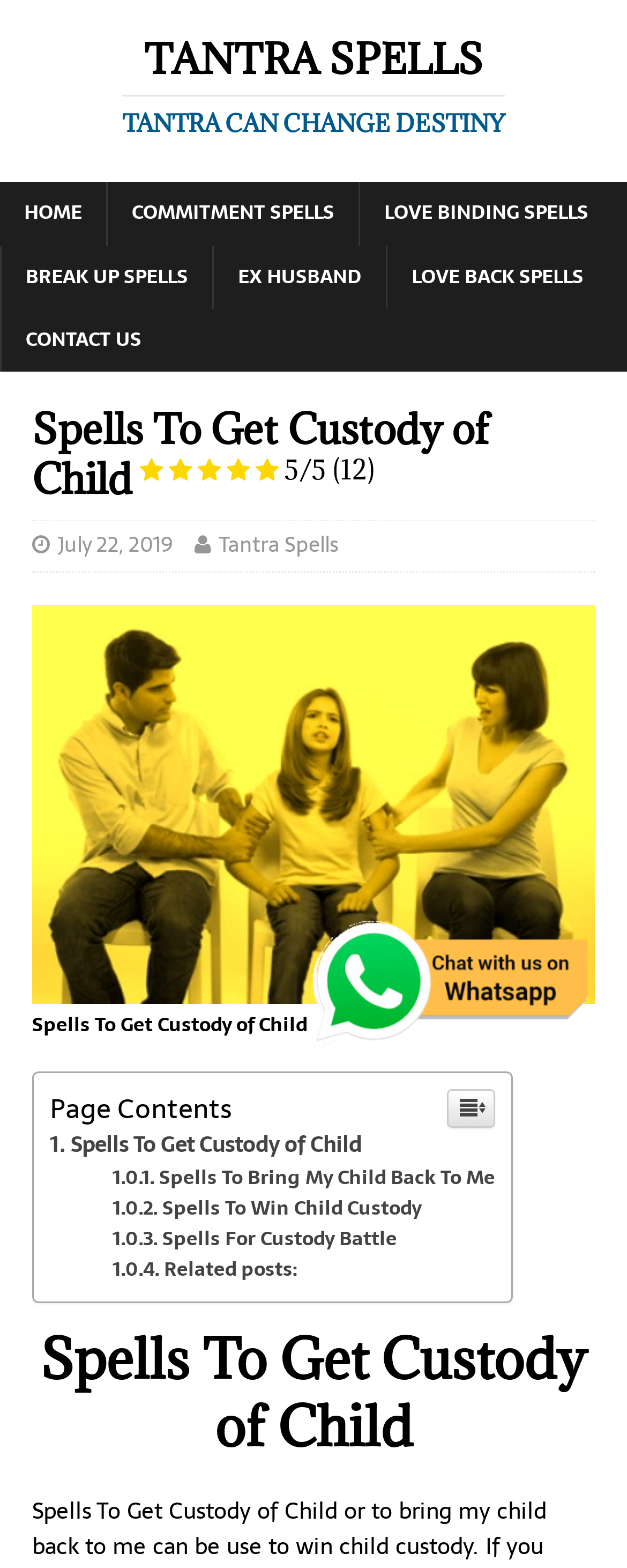Could you locate the bounding box coordinates for the section that should be clicked to accomplish this task: "Click on the 'Spells To Bring My Child Back To Me' link".

[0.179, 0.74, 0.789, 0.761]